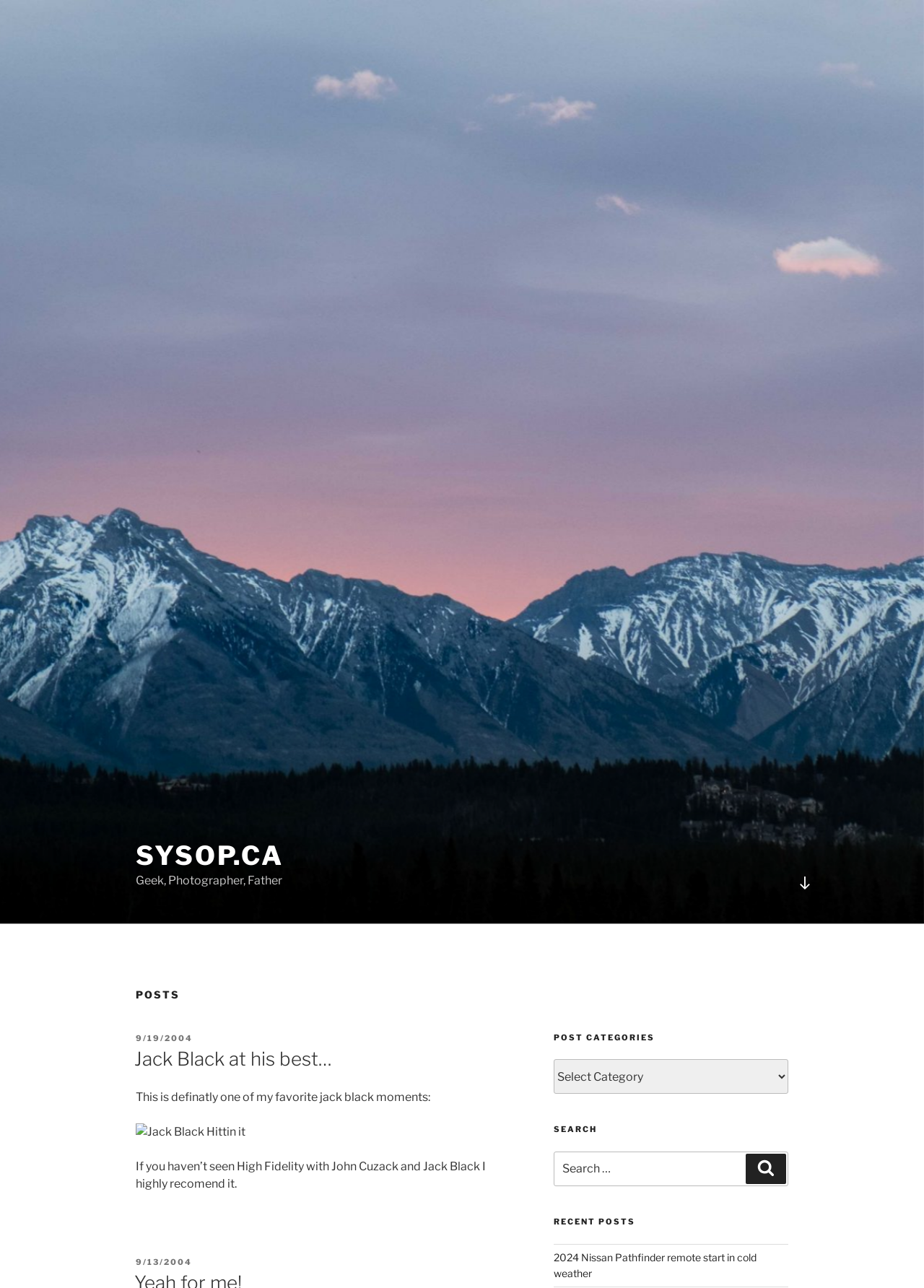Respond to the following query with just one word or a short phrase: 
What is the category of the post 'Jack Black at his best…'?

Not specified